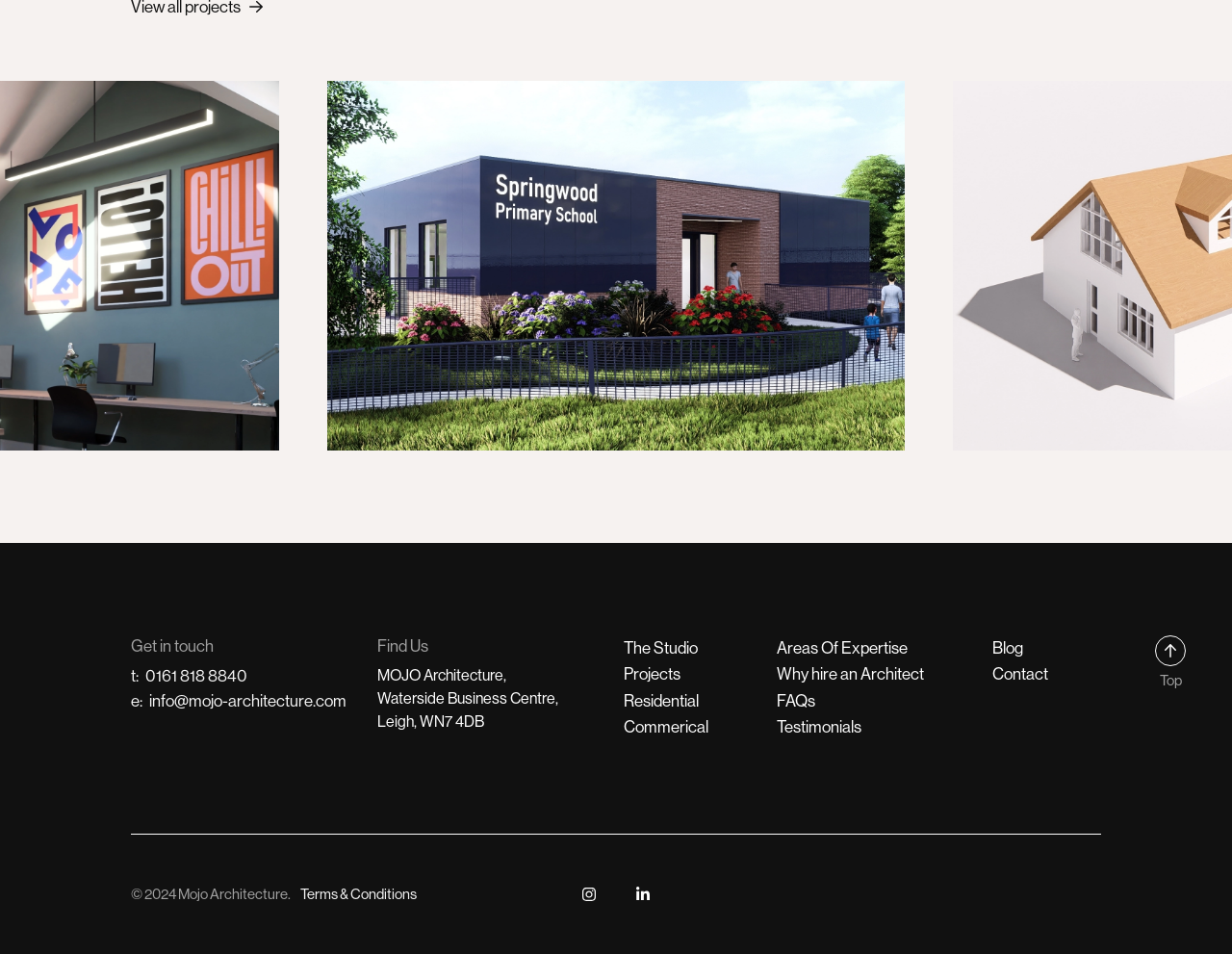From the webpage screenshot, predict the bounding box coordinates (top-left x, top-left y, bottom-right x, bottom-right y) for the UI element described here: FAQs

[0.63, 0.721, 0.662, 0.747]